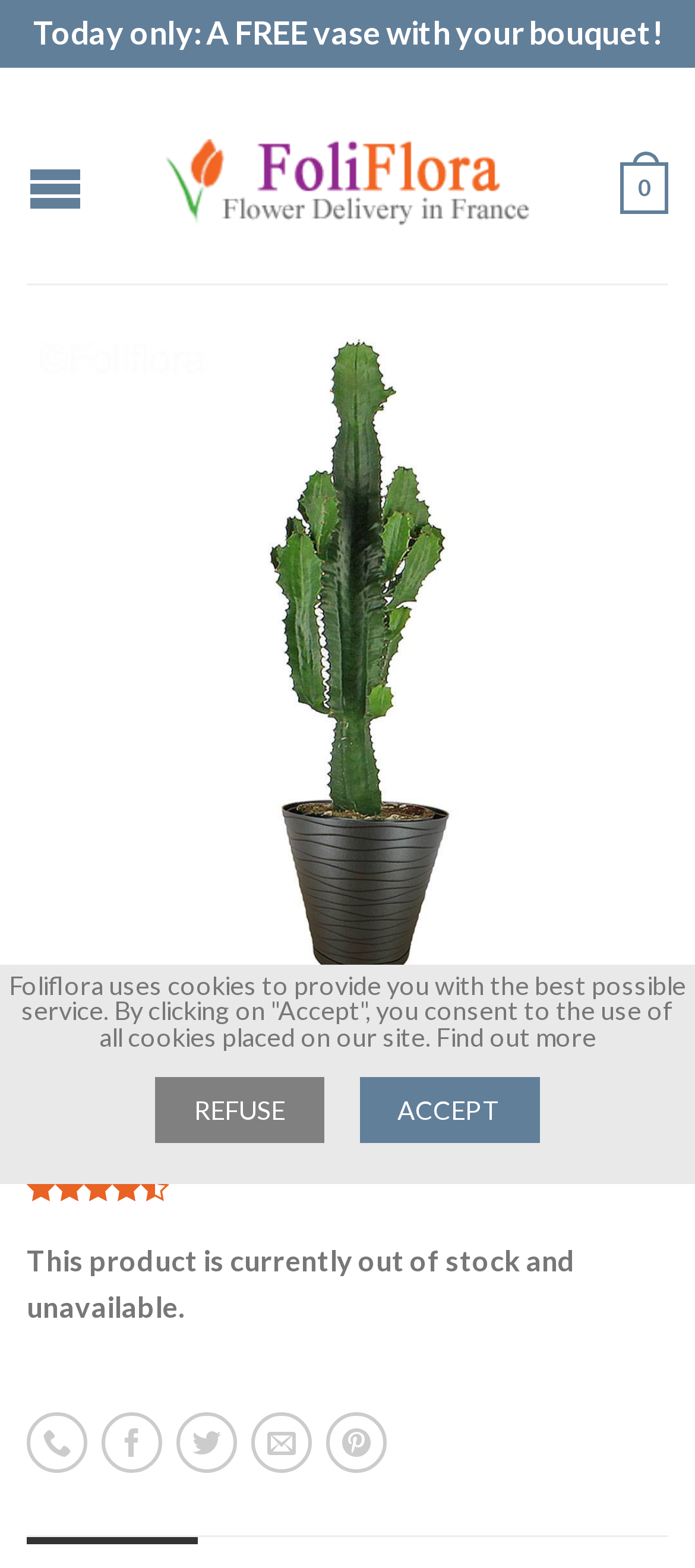Locate the bounding box coordinates of the area that needs to be clicked to fulfill the following instruction: "Rate the product with 5 stars". The coordinates should be in the format of four float numbers between 0 and 1, namely [left, top, right, bottom].

[0.038, 0.749, 0.962, 0.767]